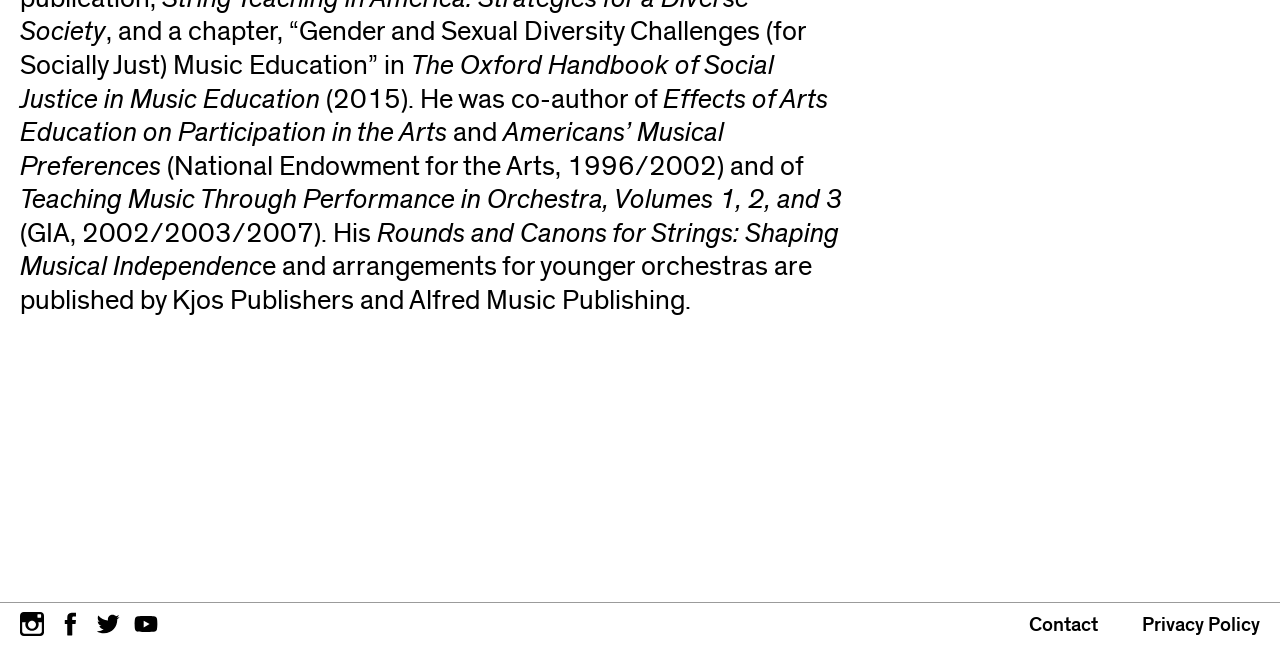Determine the bounding box of the UI element mentioned here: "Contact". The coordinates must be in the format [left, top, right, bottom] with values ranging from 0 to 1.

[0.804, 0.942, 0.858, 0.972]